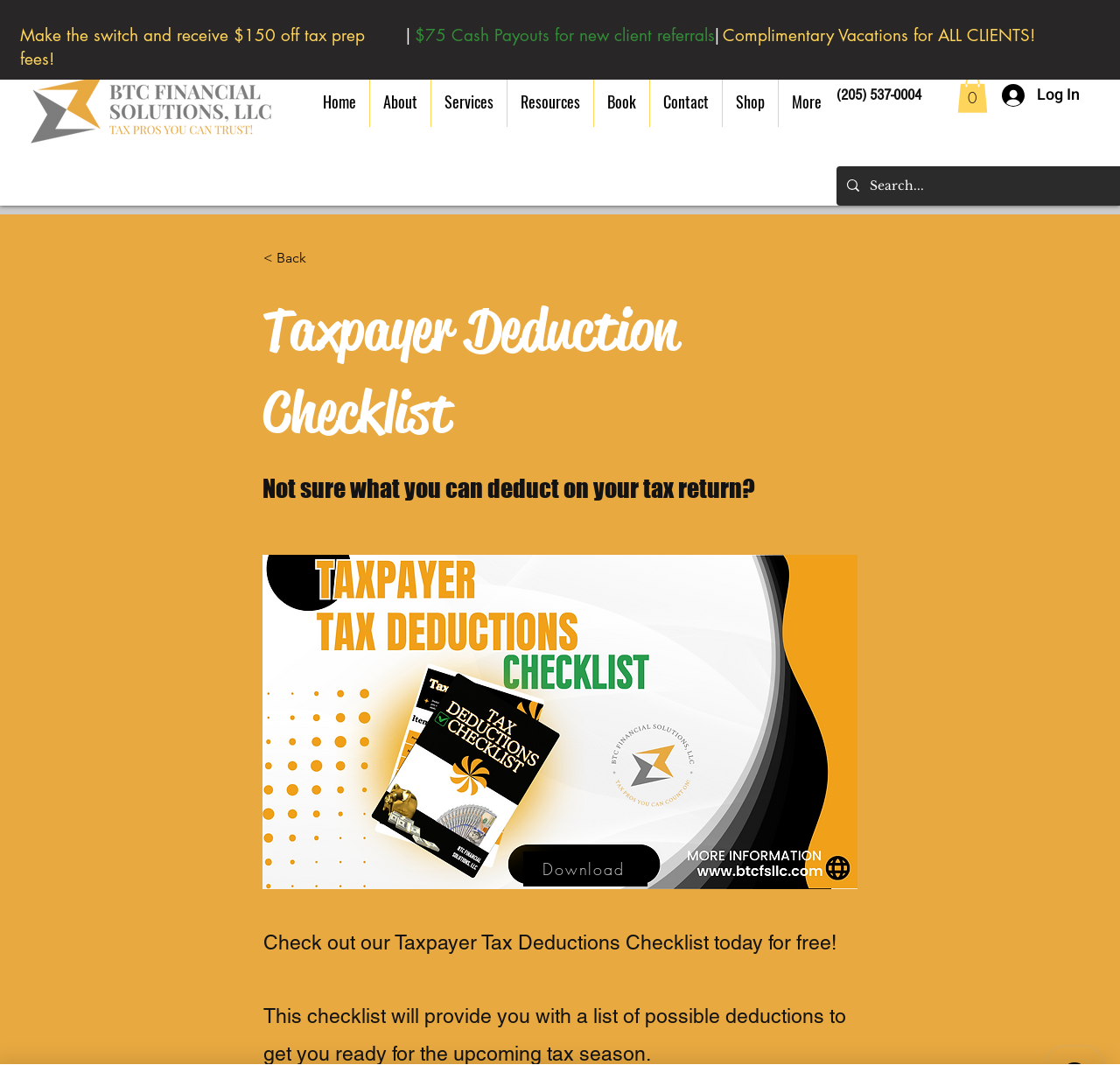Refer to the image and answer the question with as much detail as possible: How many links are in the navigation menu?

I counted the links in the navigation menu, which is located below the logo image. There are 7 links: 'Home', 'About', 'Services', 'Resources', 'Book', 'Contact', and 'Shop'. I determined this by examining the navigation element with a bounding box of [0.241, 0.071, 0.745, 0.119] and its child link elements.